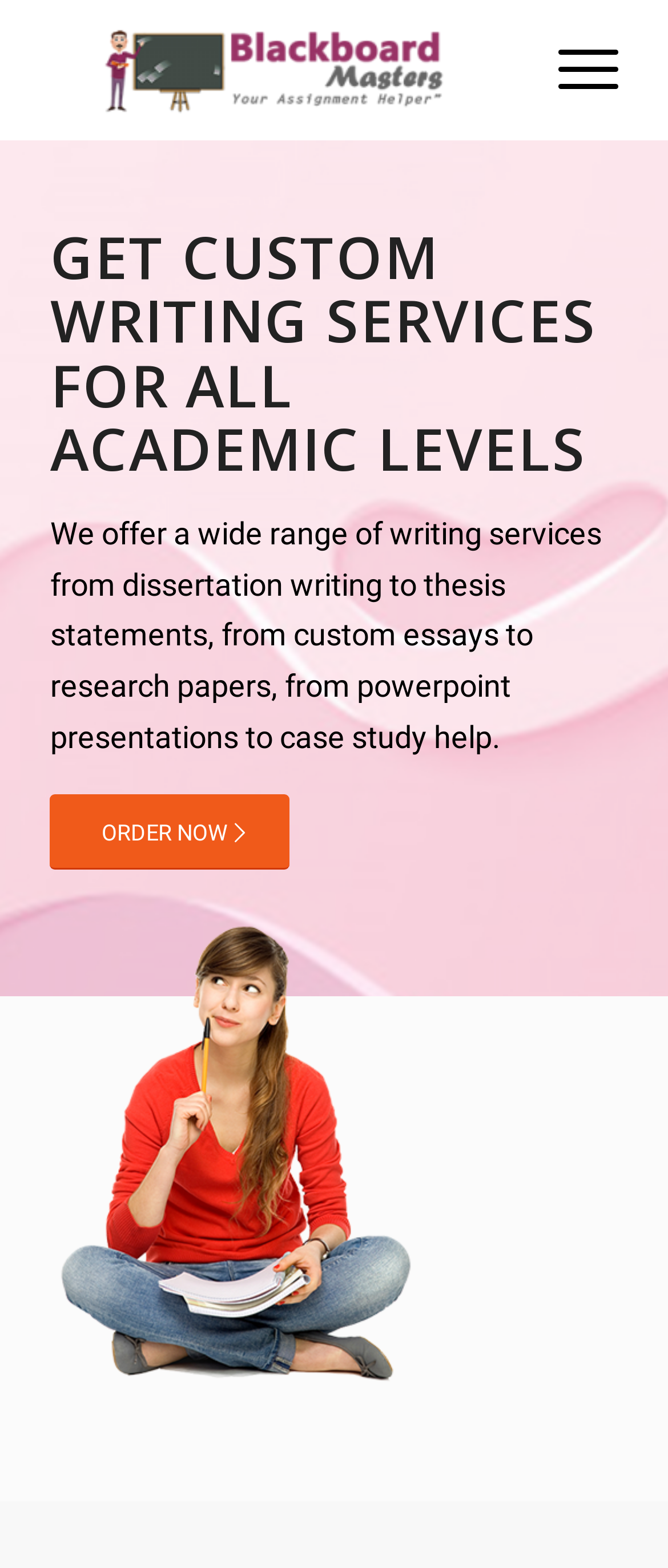What is the name of the website?
Please use the image to deliver a detailed and complete answer.

The name of the website can be determined by looking at the link element with the text 'Blackboard Masters' which is located at the top left corner of the webpage, inside a layout table.